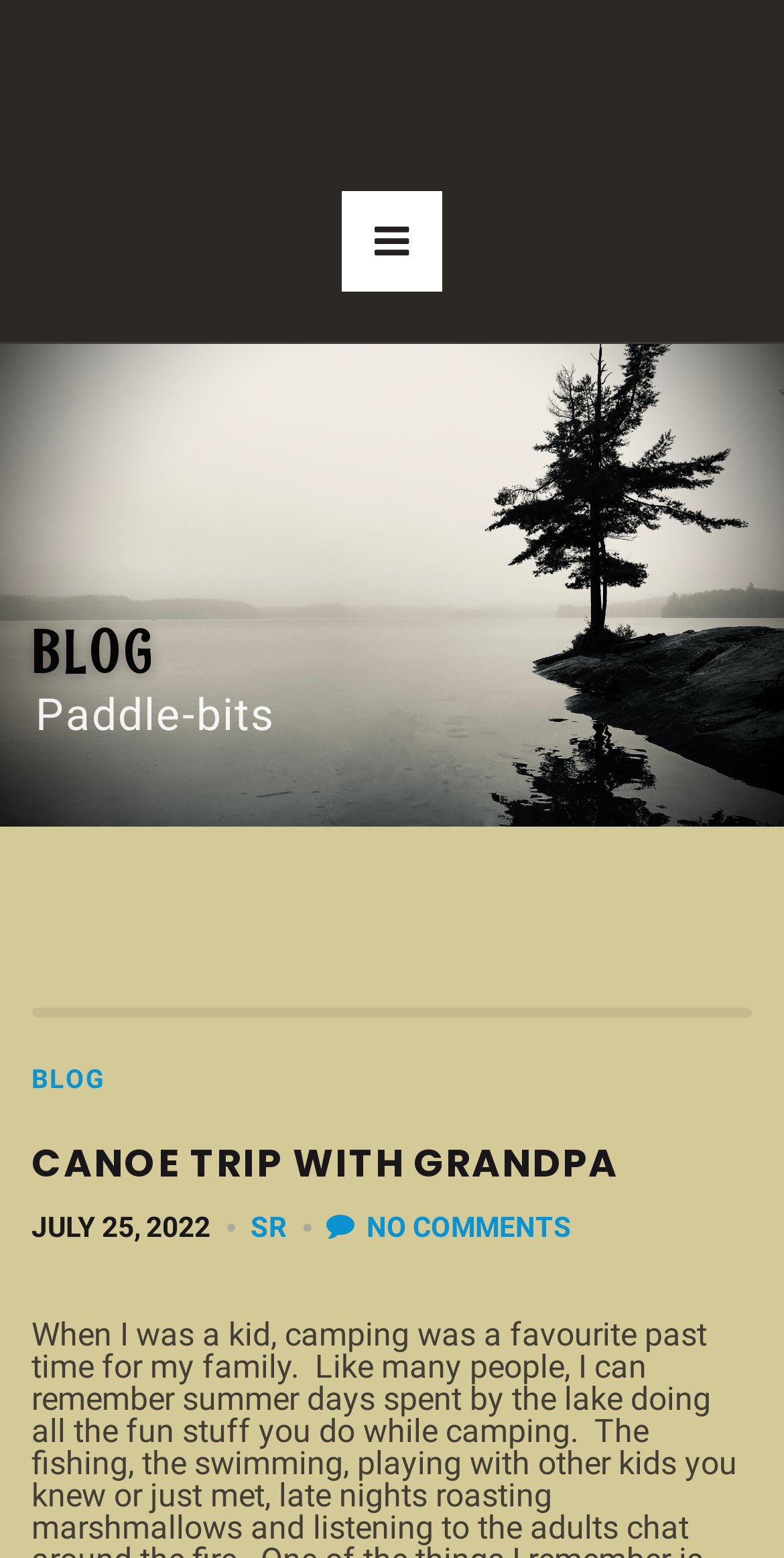Using the details in the image, give a detailed response to the question below:
What is the date of the blog post?

I found the date of the blog post by looking at the link 'JULY 25, 2022' which is located below the heading 'CANOE TRIP WITH GRANDPA'. This link is likely to represent the date of the blog post.